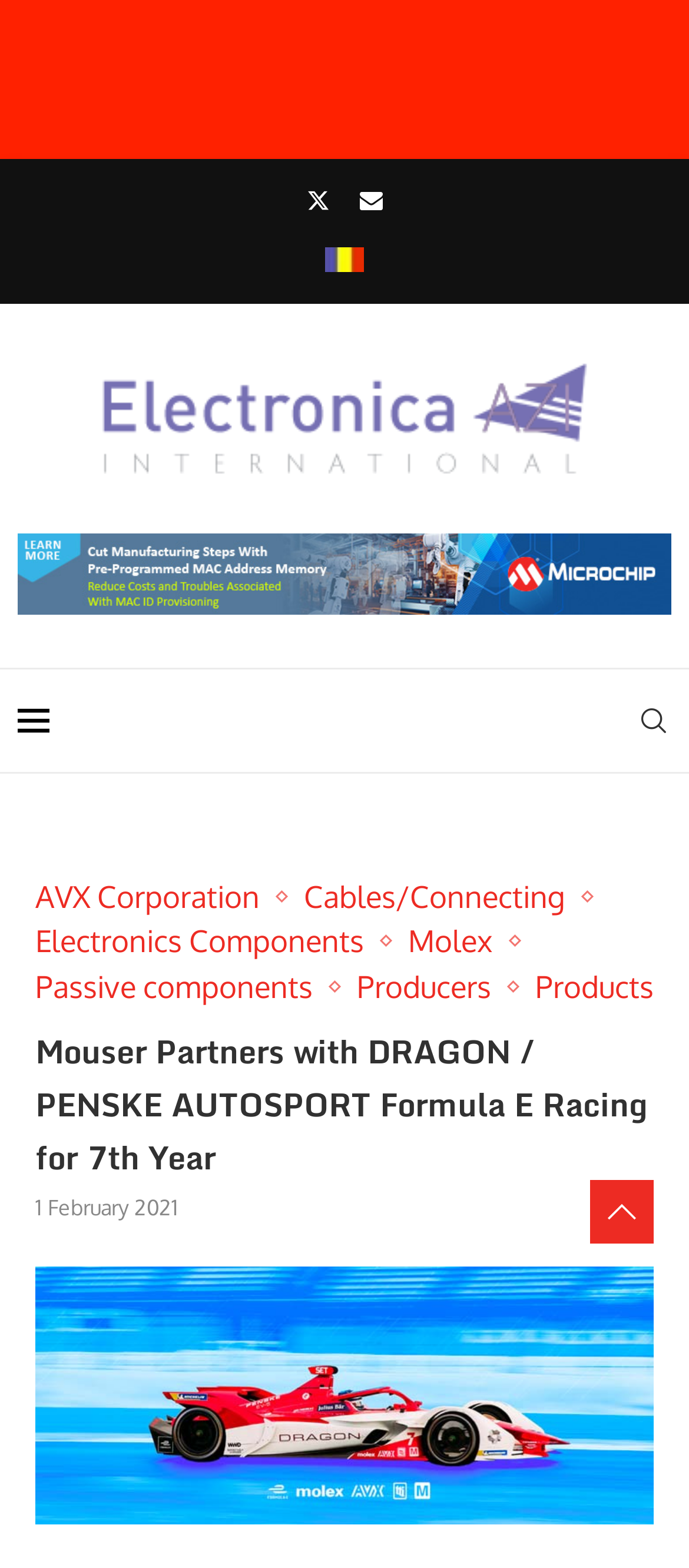Show the bounding box coordinates of the region that should be clicked to follow the instruction: "Search on the website."

[0.923, 0.427, 0.974, 0.492]